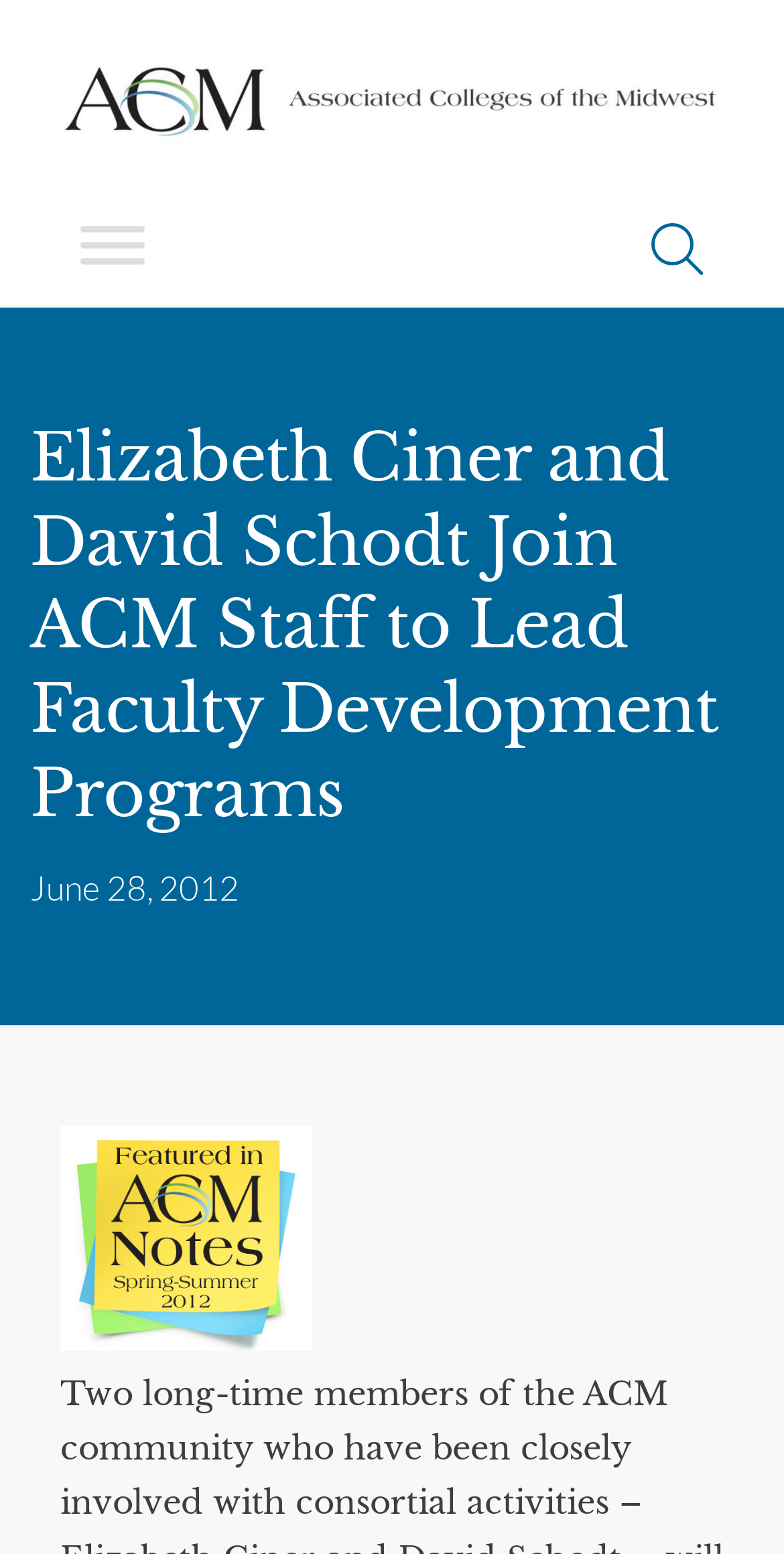Give a complete and precise description of the webpage's appearance.

The webpage is about Elizabeth Ciner and David Schodt joining the Associated Colleges of the Midwest (ACM) staff to lead faculty development programs. At the top left of the page, there is a link to the ACM website, accompanied by an image with the same name. 

Below the ACM link, there is a heading that displays the title of the webpage. To the right of the heading, there is a link with the date "June 28, 2012". This link is positioned near the top of the page. 

On the top right side of the page, there is a search icon represented by a generic "search" element, accompanied by a link with a magnifying glass icon. 

Near the top left of the page, there is a button to toggle the menu, which is currently not expanded. 

At the bottom of the page, there is a link to "Go to ACM Notes", accompanied by an image with the same name. This link is positioned near the bottom right of the page.